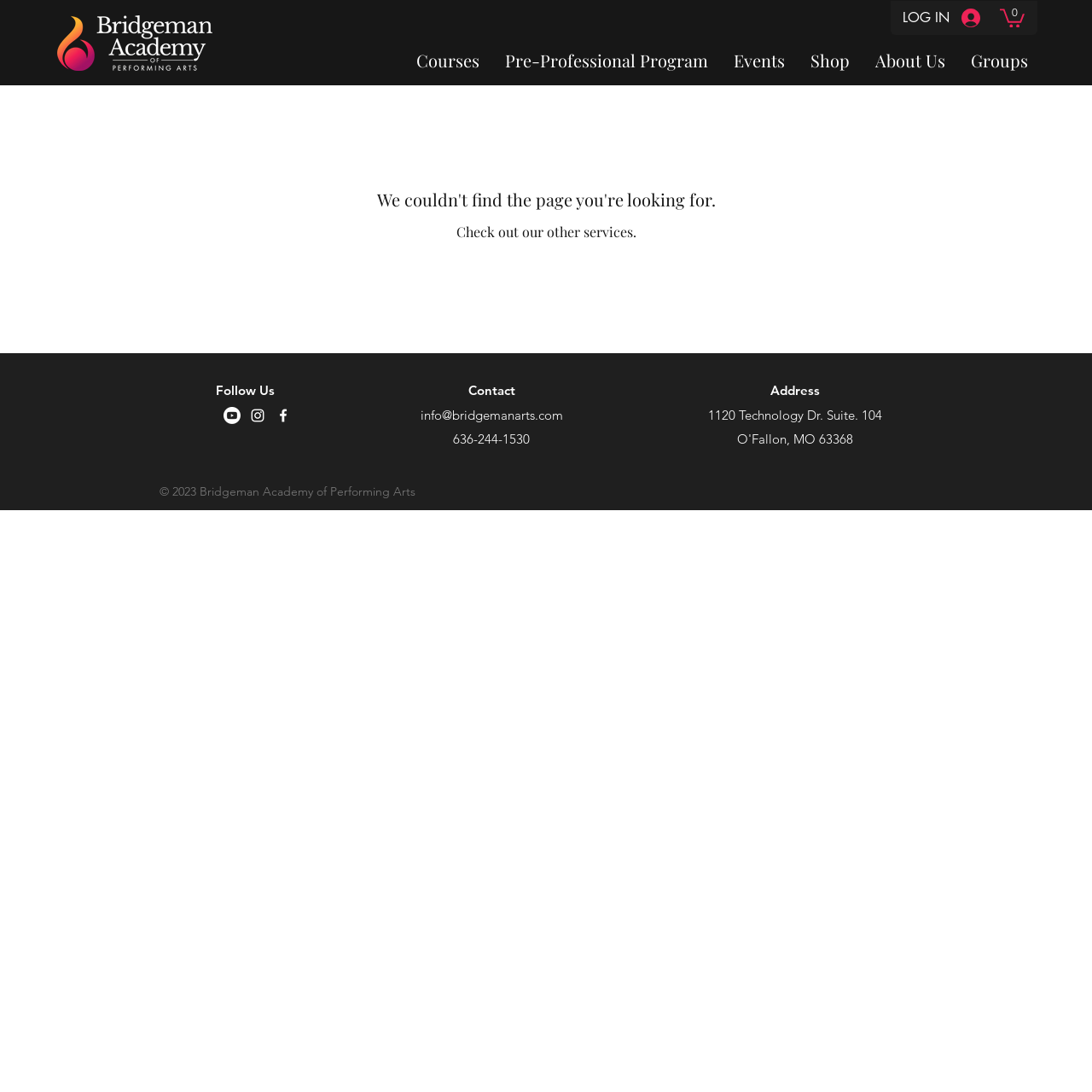Determine the bounding box coordinates of the clickable element necessary to fulfill the instruction: "Follow the Youtube link". Provide the coordinates as four float numbers within the 0 to 1 range, i.e., [left, top, right, bottom].

[0.205, 0.373, 0.22, 0.388]